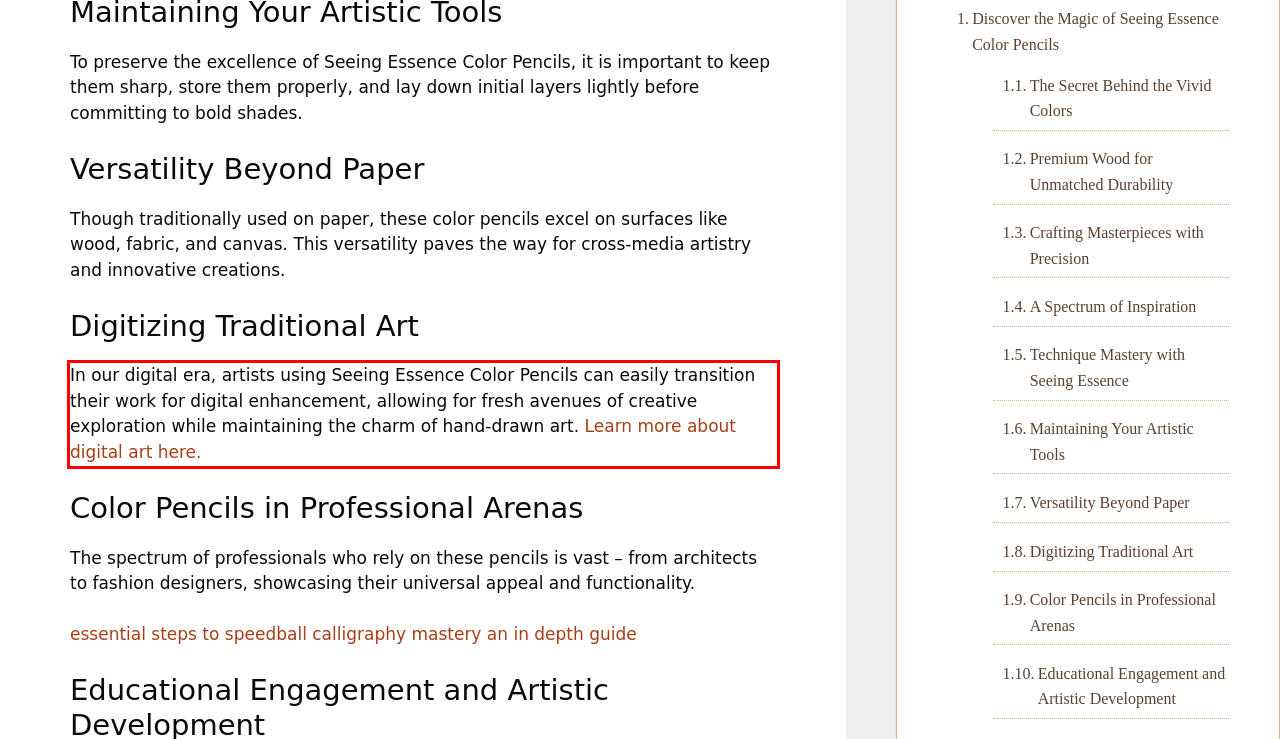Examine the webpage screenshot and use OCR to recognize and output the text within the red bounding box.

In our digital era, artists using Seeing Essence Color Pencils can easily transition their work for digital enhancement, allowing for fresh avenues of creative exploration while maintaining the charm of hand-drawn art. Learn more about digital art here.